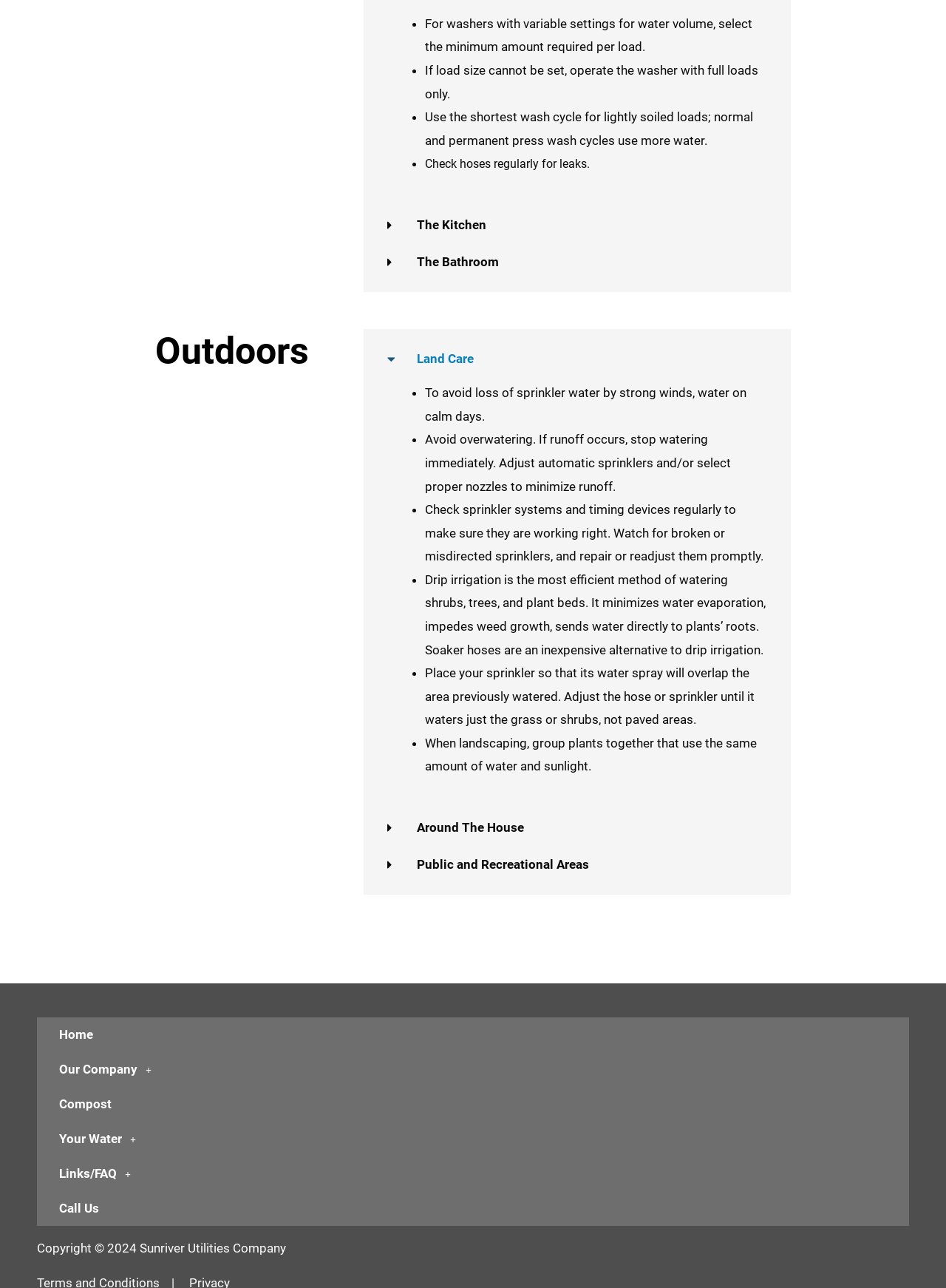Pinpoint the bounding box coordinates of the area that must be clicked to complete this instruction: "Select Land Care tab".

[0.397, 0.265, 0.823, 0.293]